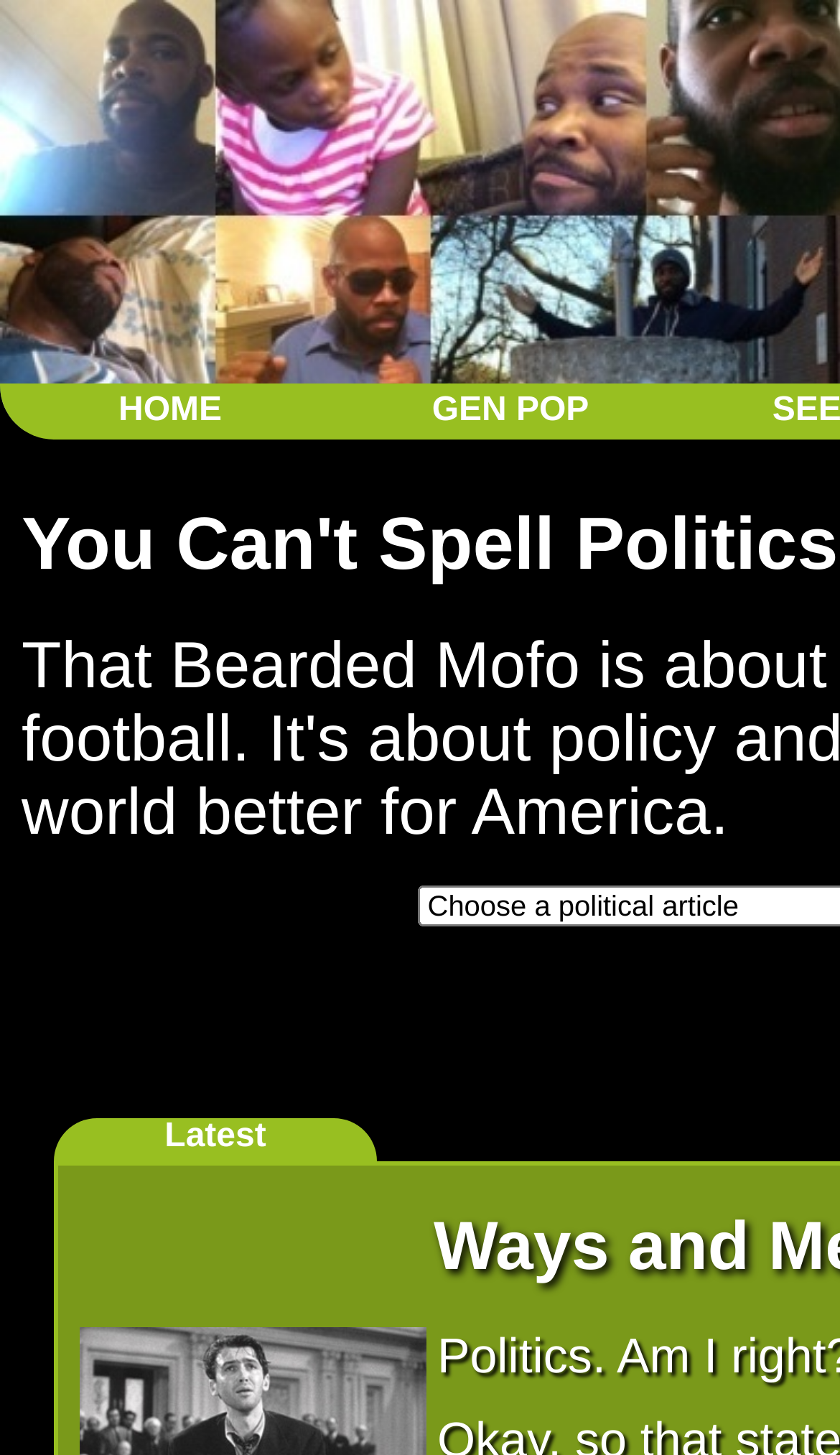Using the element description: "Gen Pop", determine the bounding box coordinates. The coordinates should be in the format [left, top, right, bottom], with values between 0 and 1.

[0.405, 0.263, 0.81, 0.302]